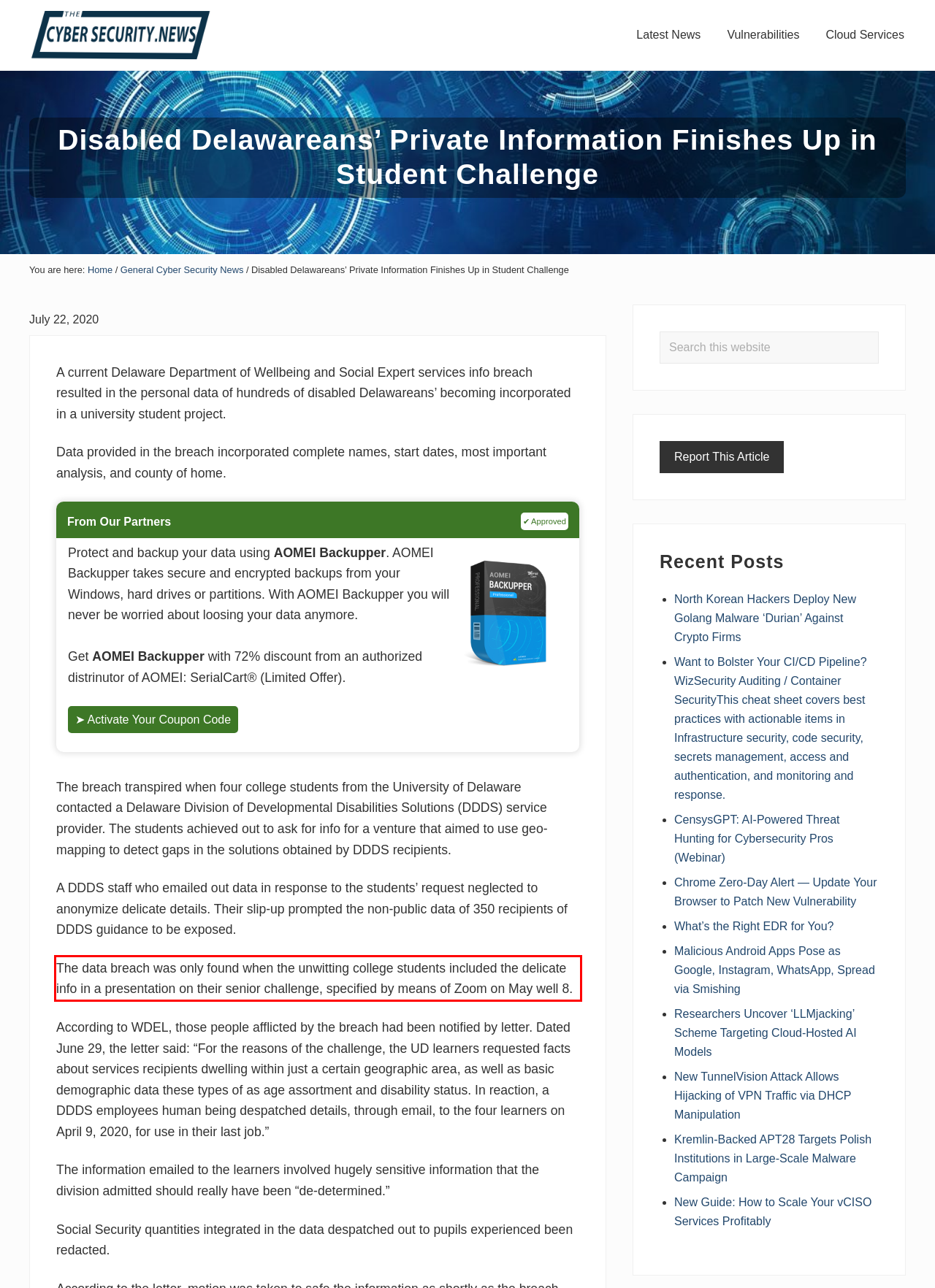Analyze the screenshot of the webpage that features a red bounding box and recognize the text content enclosed within this red bounding box.

The data breach was only found when the unwitting college students included the delicate info in a presentation on their senior challenge, specified by means of Zoom on May well 8.